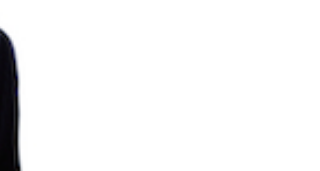Thoroughly describe everything you see in the image.

This image is part of the "SmartFem Media Group" section featured in the article "The Six C's Toward A Fabulous You" on SmartFem Magazine's webpage. It likely depicts members of the SmartFem team, highlighting the collaborative spirit of the group. The surrounding content focuses on personal empowerment and self-improvement, discussing key concepts that encourage readers to embrace their uniqueness and navigate life confidently. The layout suggests a vibrant and engaging approach to media, showcasing a diverse range of topics aimed at enhancing personal and professional lives.